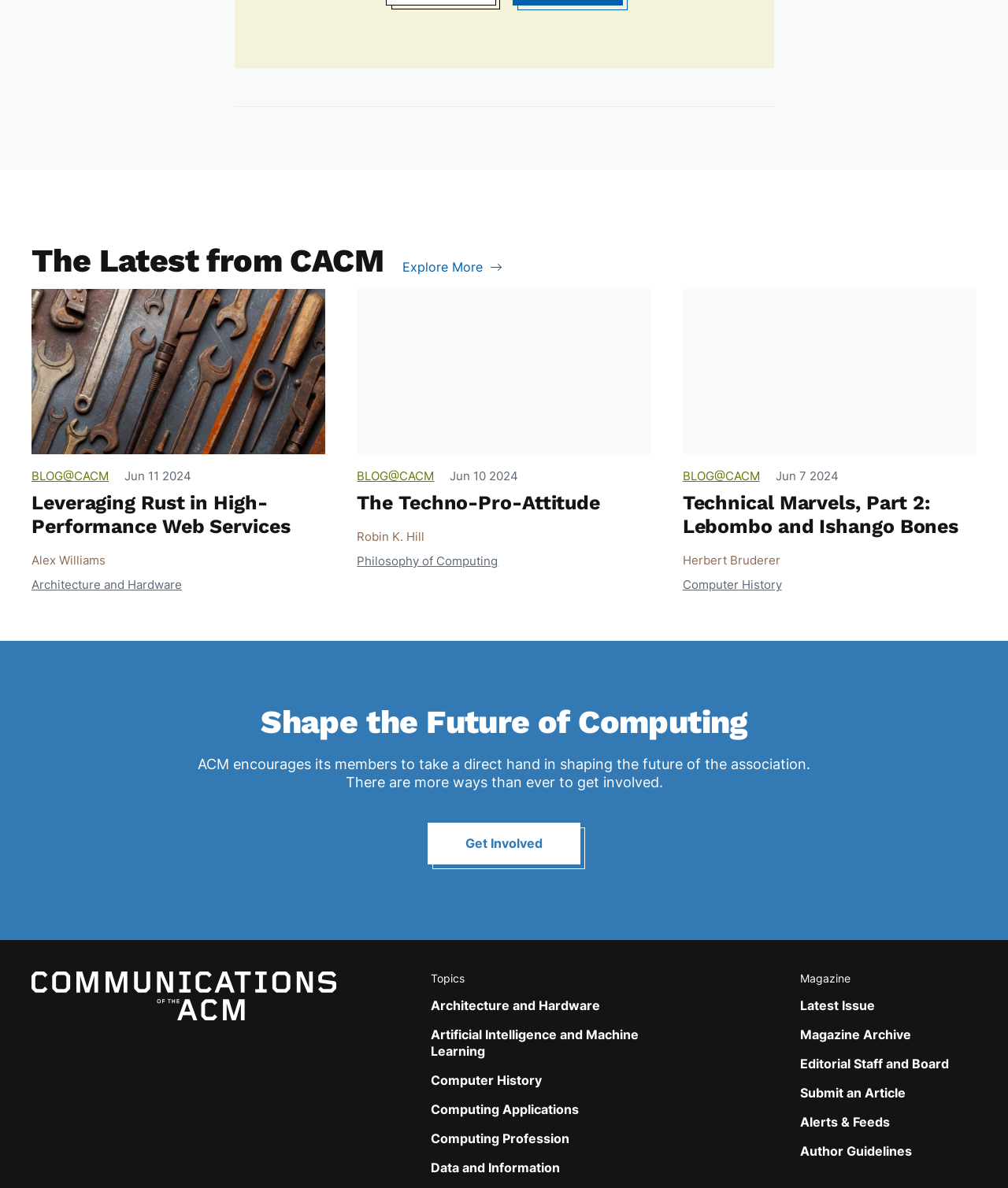Find the bounding box coordinates for the area that should be clicked to accomplish the instruction: "View the latest issue of the magazine".

[0.794, 0.84, 0.868, 0.853]